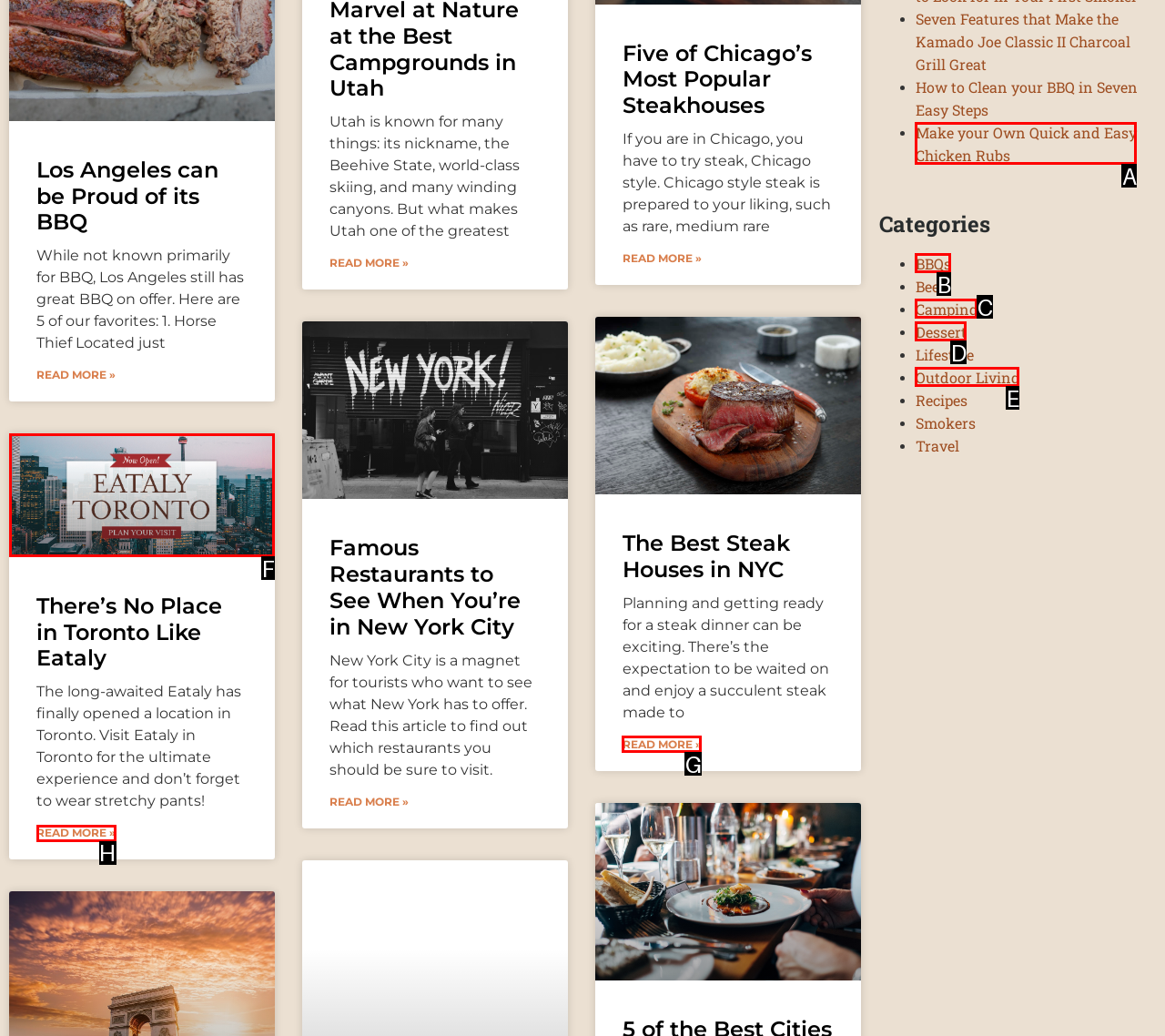Select the letter from the given choices that aligns best with the description: Read More ». Reply with the specific letter only.

G